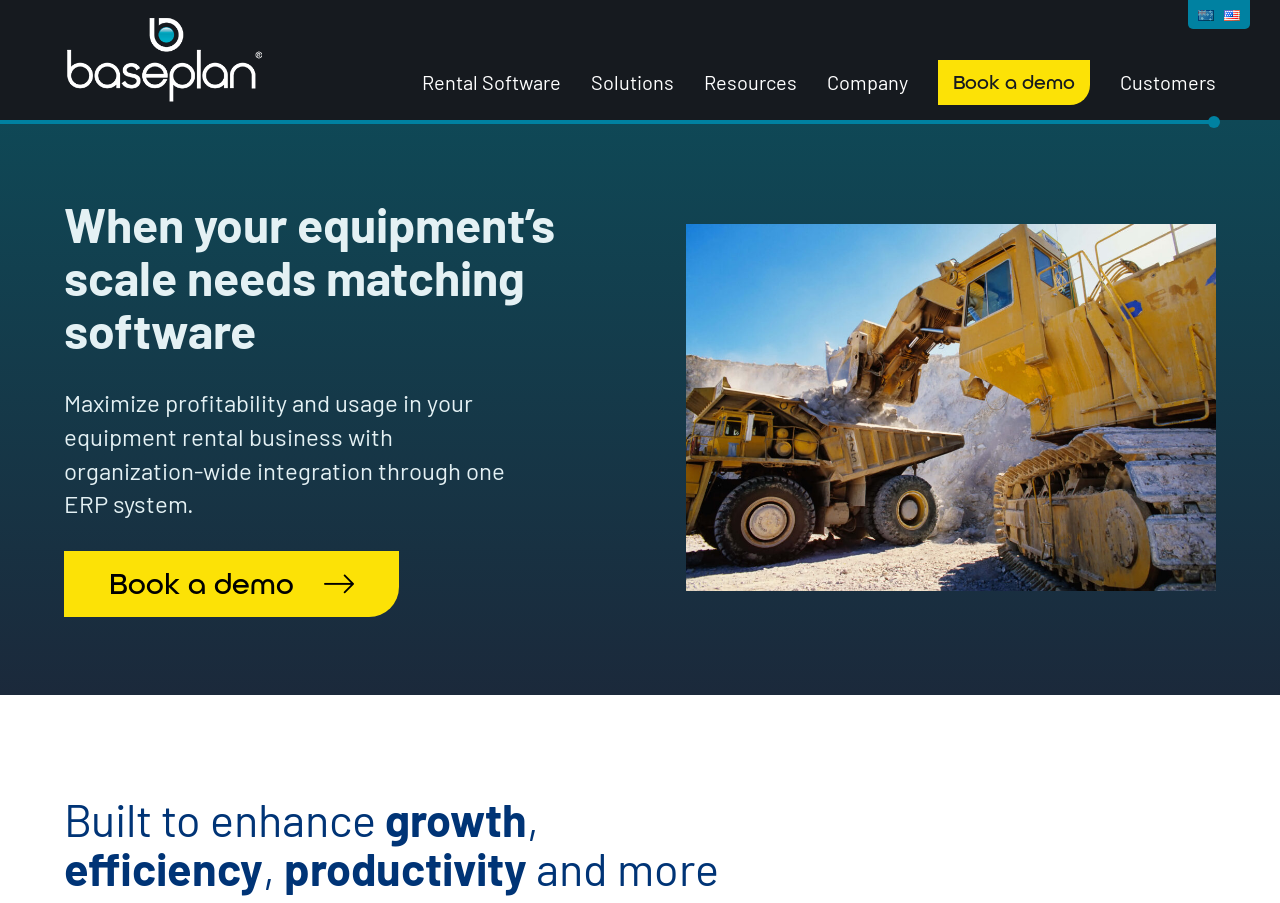Show the bounding box coordinates for the element that needs to be clicked to execute the following instruction: "View the 'Rental Software' section". Provide the coordinates in the form of four float numbers between 0 and 1, i.e., [left, top, right, bottom].

[0.33, 0.078, 0.438, 0.104]